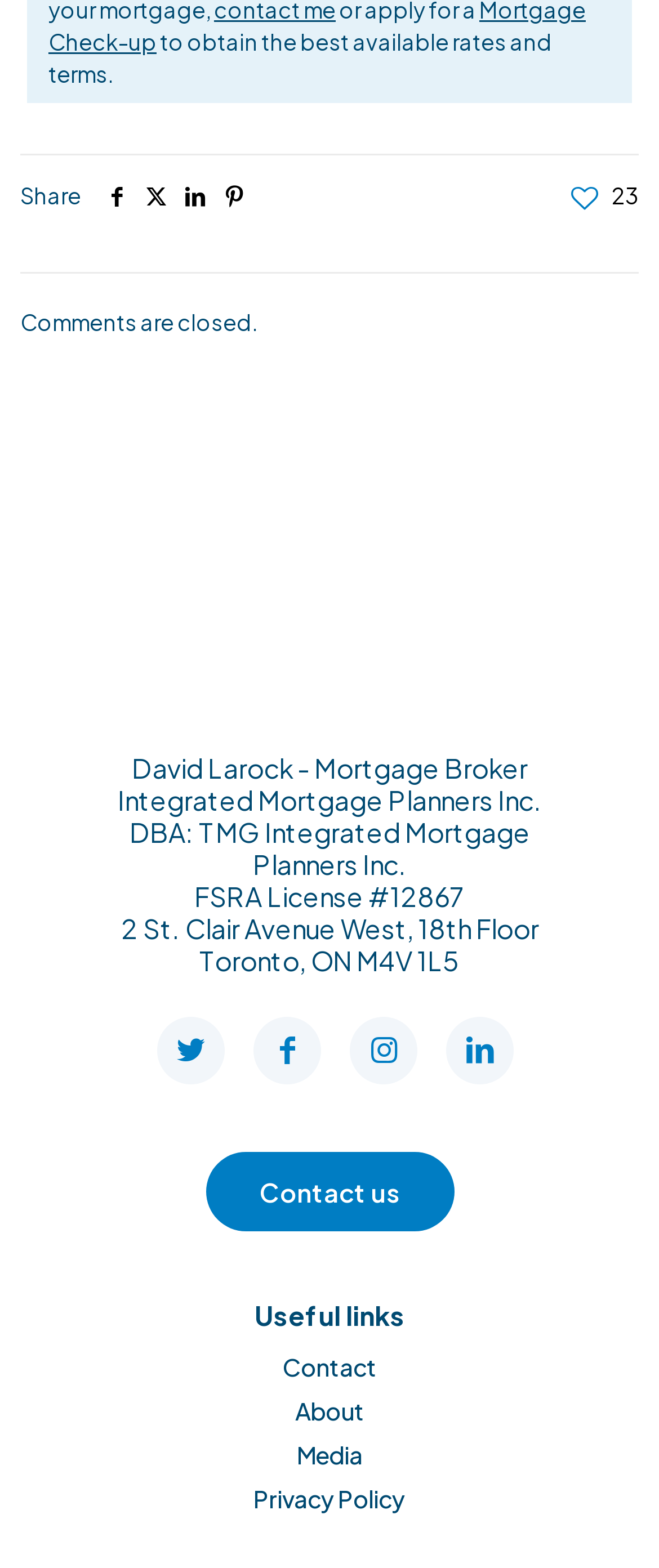What is the name of the mortgage broker?
Look at the screenshot and respond with a single word or phrase.

David Larock